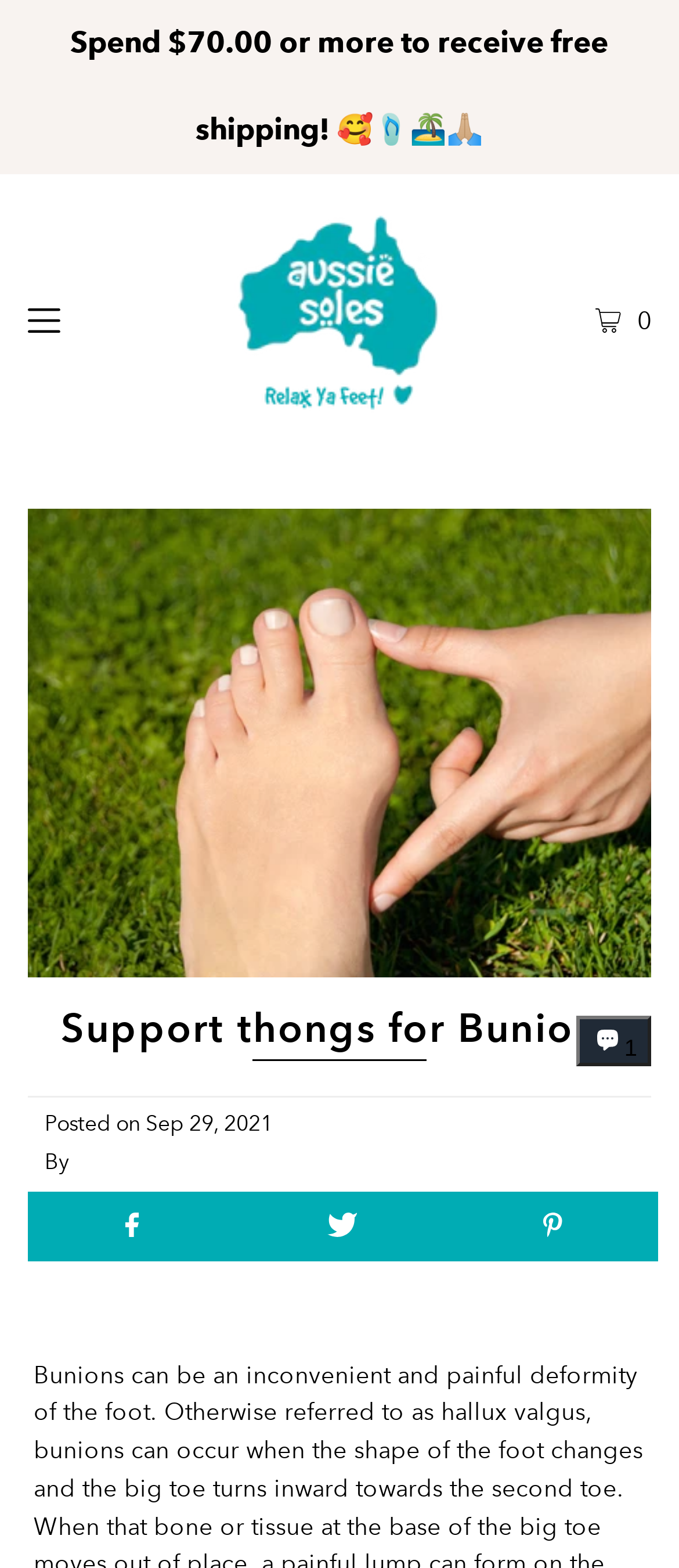Find and provide the bounding box coordinates for the UI element described with: "1".

[0.848, 0.648, 0.959, 0.68]